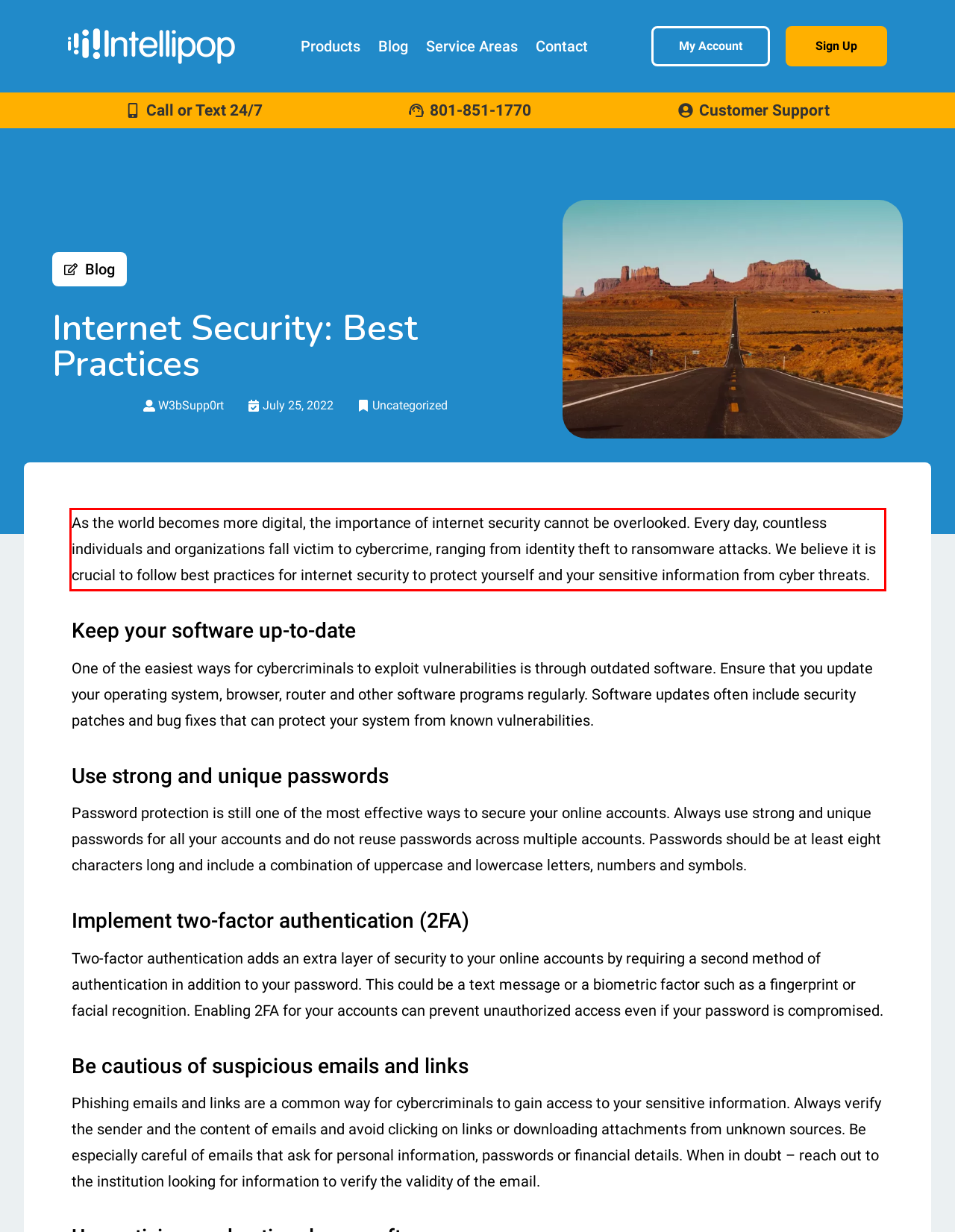Look at the provided screenshot of the webpage and perform OCR on the text within the red bounding box.

As the world becomes more digital, the importance of internet security cannot be overlooked. Every day, countless individuals and organizations fall victim to cybercrime, ranging from identity theft to ransomware attacks. We believe it is crucial to follow best practices for internet security to protect yourself and your sensitive information from cyber threats.